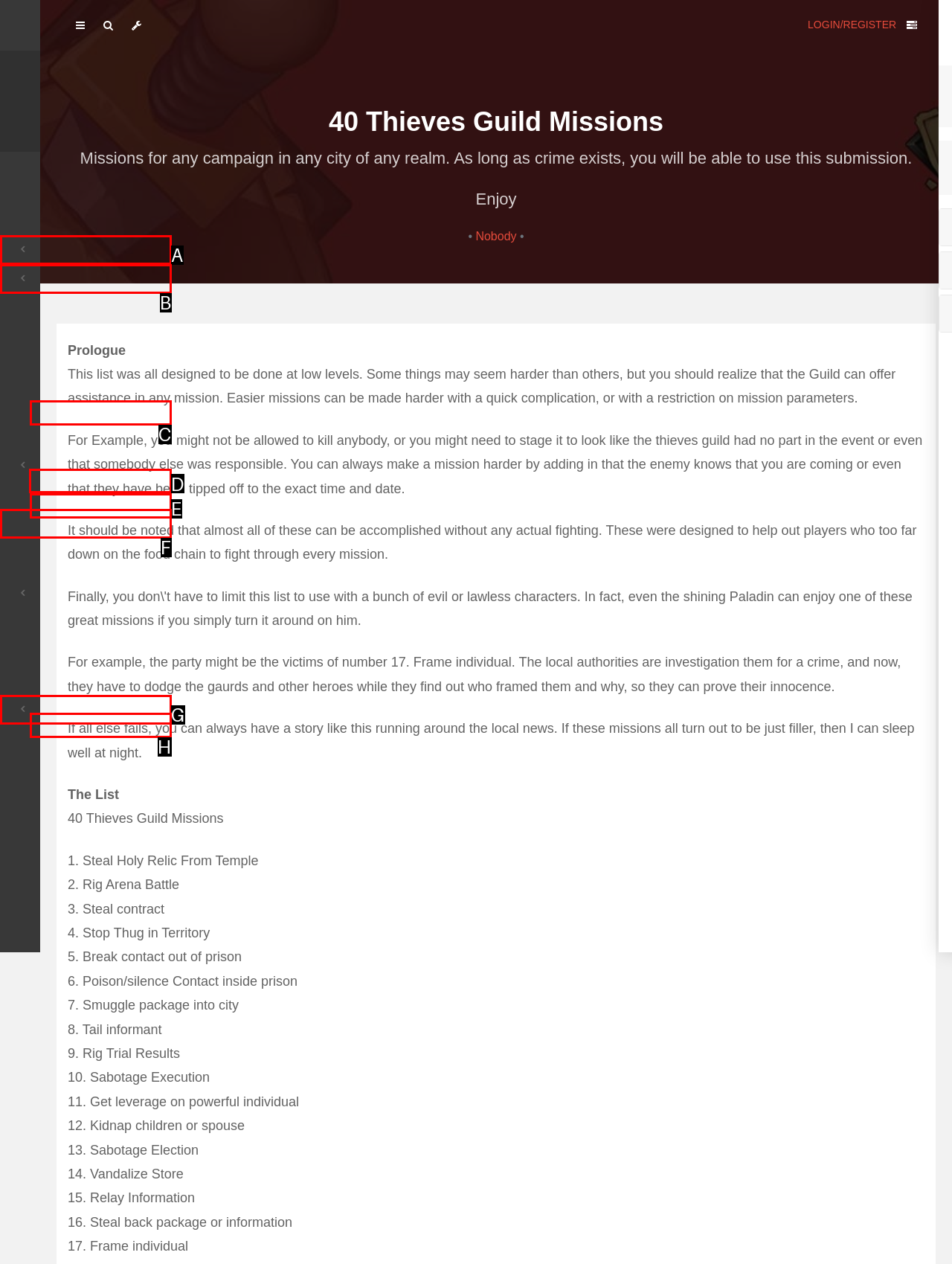Select the HTML element to finish the task: Click on the 'Write' link Reply with the letter of the correct option.

D